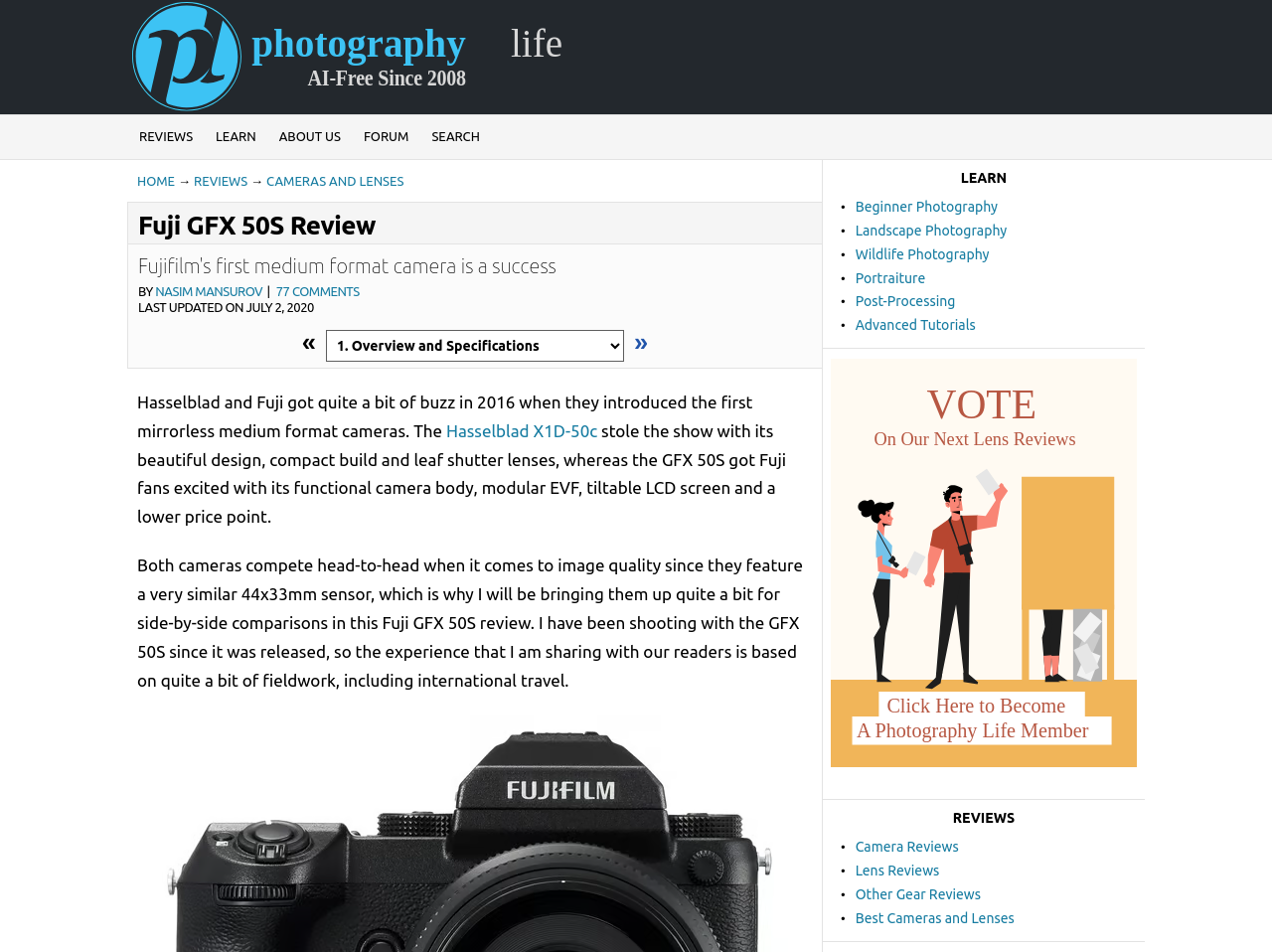What is the competitor camera mentioned in the review?
Please answer the question with as much detail and depth as you can.

The competitor camera mentioned in the review is the Hasselblad X1D-50c. This camera is mentioned in the text as a comparison to the Fuji GFX 50S, indicating that it is a similar camera in the same category.